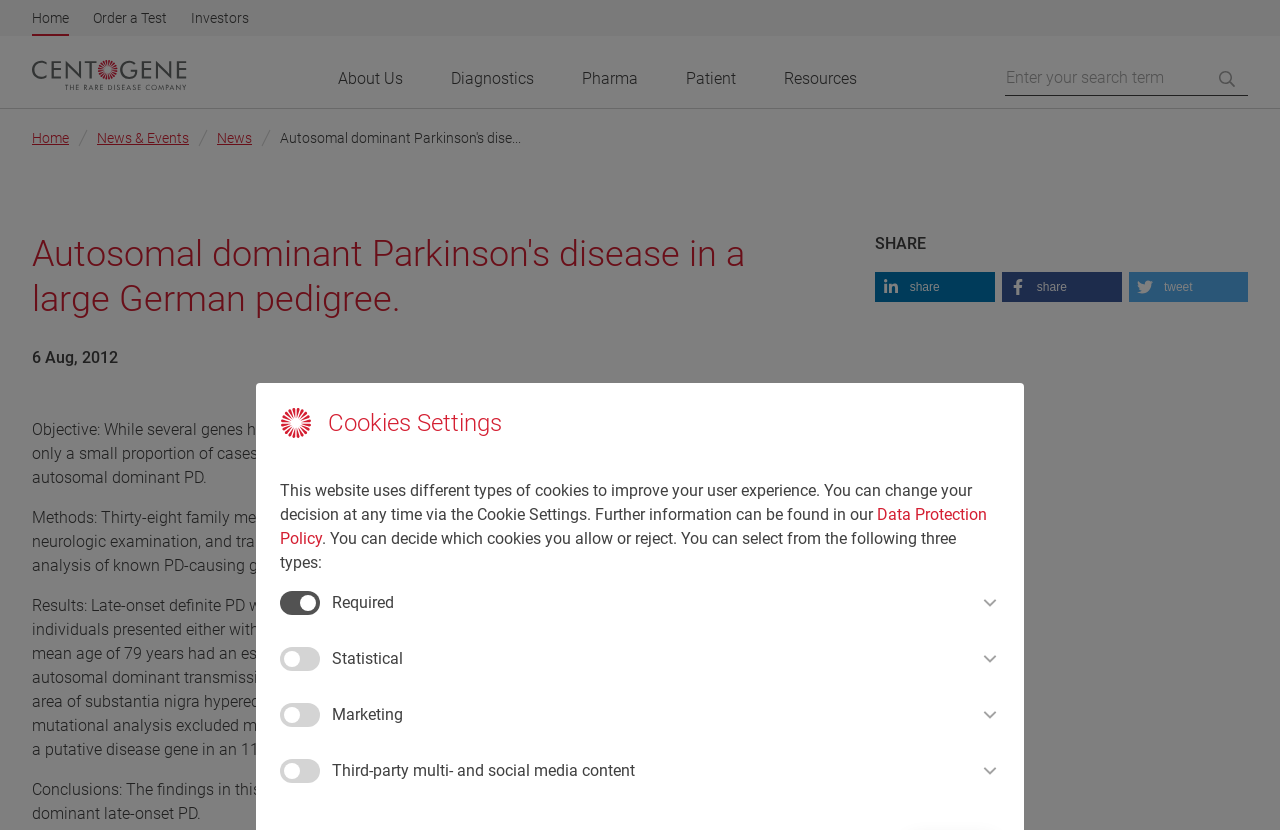Can you find the bounding box coordinates for the element that needs to be clicked to execute this instruction: "Search for a term"? The coordinates should be given as four float numbers between 0 and 1, i.e., [left, top, right, bottom].

[0.785, 0.073, 0.975, 0.114]